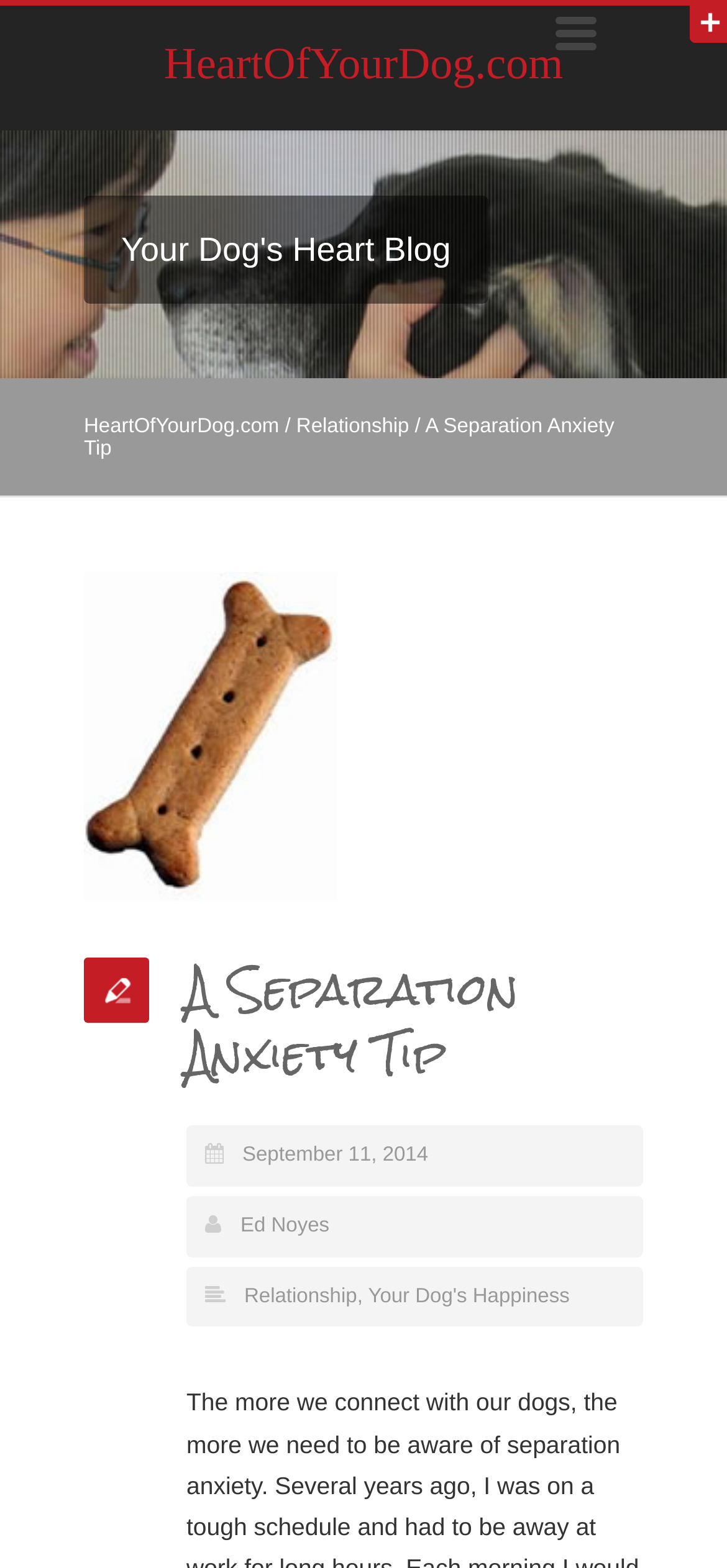Given the webpage screenshot and the description, determine the bounding box coordinates (top-left x, top-left y, bottom-right x, bottom-right y) that define the location of the UI element matching this description: title="A Separation Anxiety Tip"

[0.115, 0.365, 0.885, 0.575]